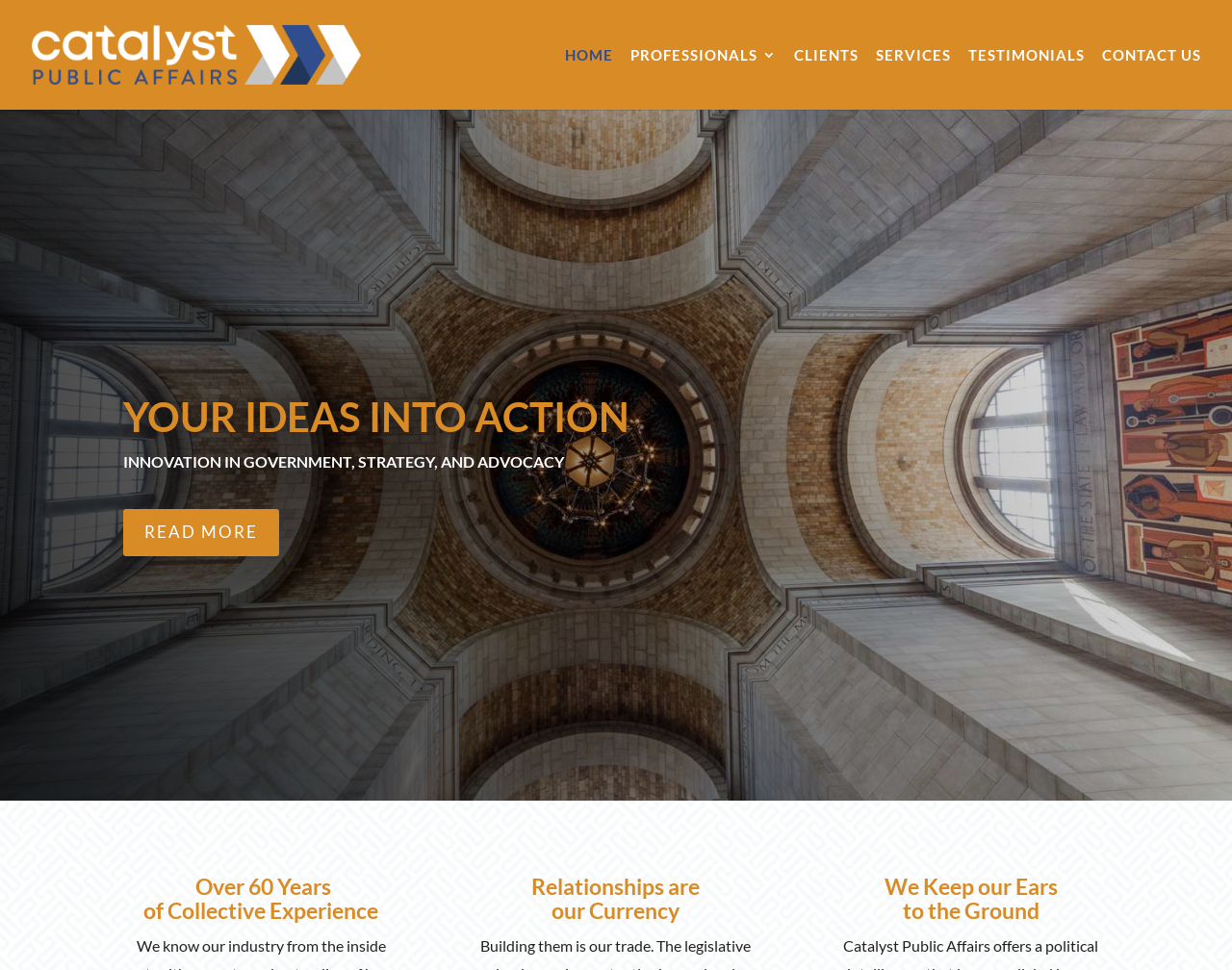How many main navigation links are there?
Using the image, elaborate on the answer with as much detail as possible.

I counted the number of links in the main navigation bar, which are HOME, PROFESSIONALS, CLIENTS, SERVICES, TESTIMONIALS, and CONTACT US.